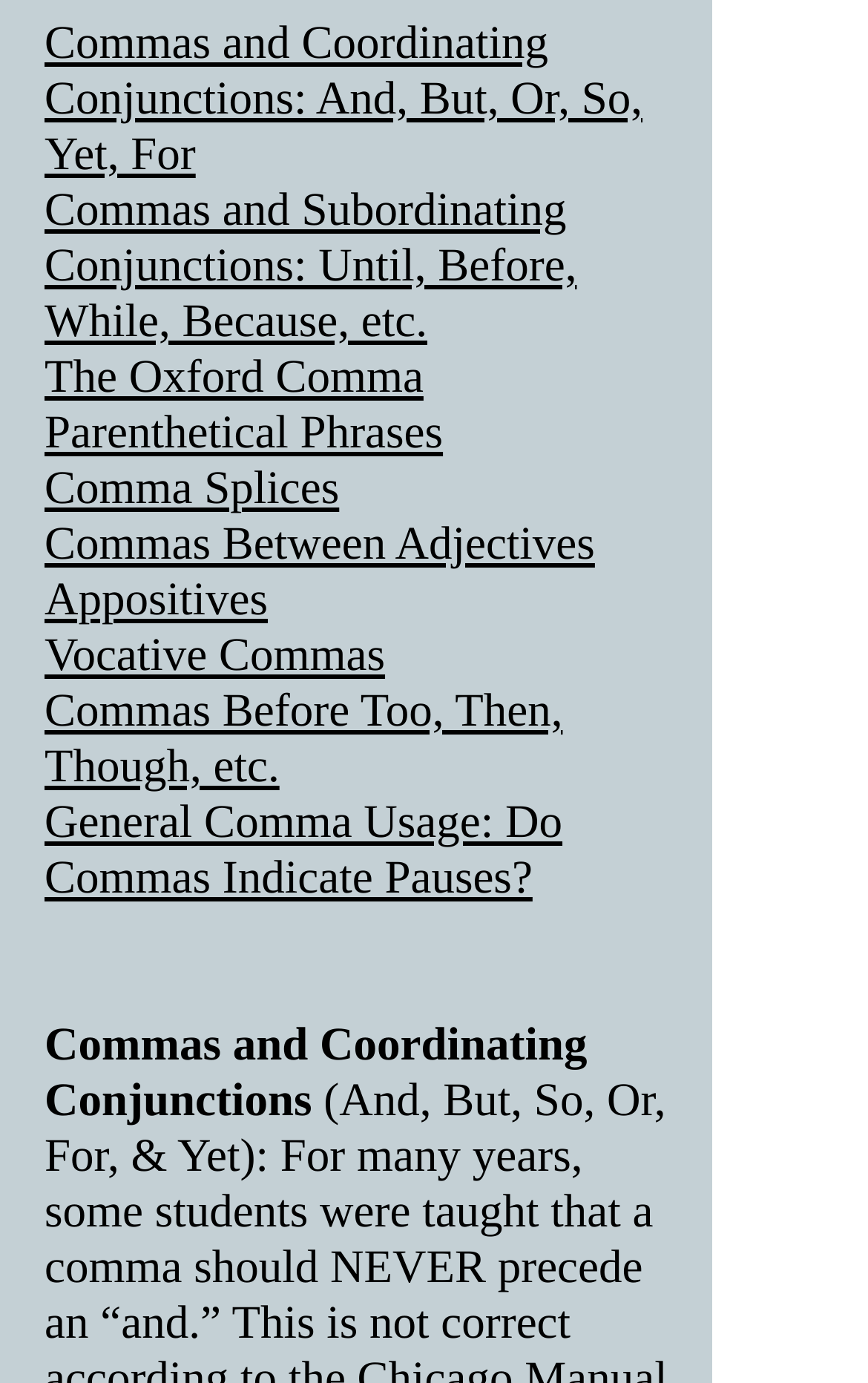What is the topic of the first link?
Refer to the image and respond with a one-word or short-phrase answer.

Commas and Coordinating Conjunctions